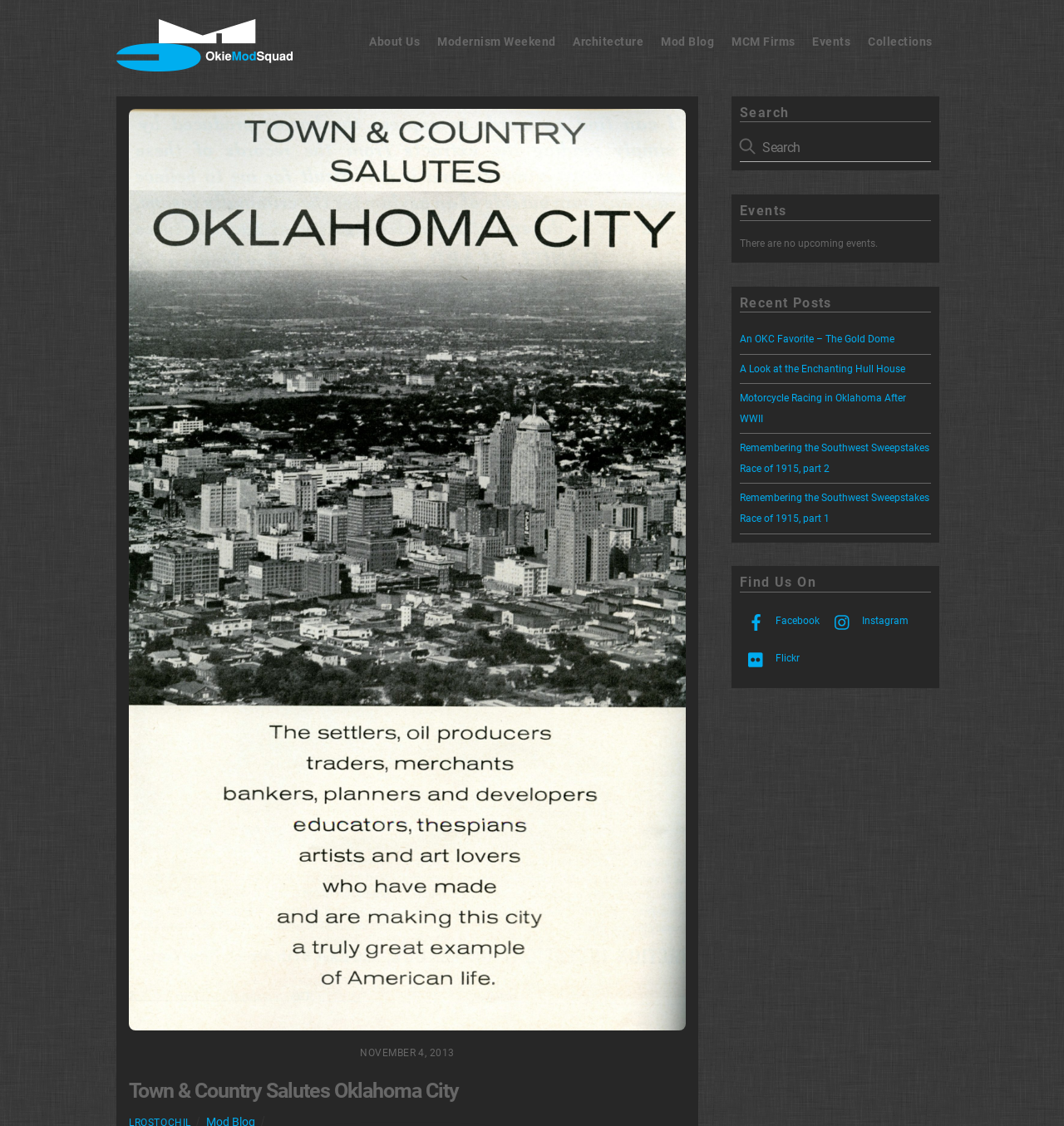Identify the coordinates of the bounding box for the element described below: "Instagram". Return the coordinates as four float numbers between 0 and 1: [left, top, right, bottom].

[0.777, 0.546, 0.854, 0.557]